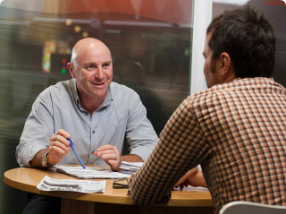Use a single word or phrase to answer this question: 
What is the man on the right doing?

Listening thoughtfully